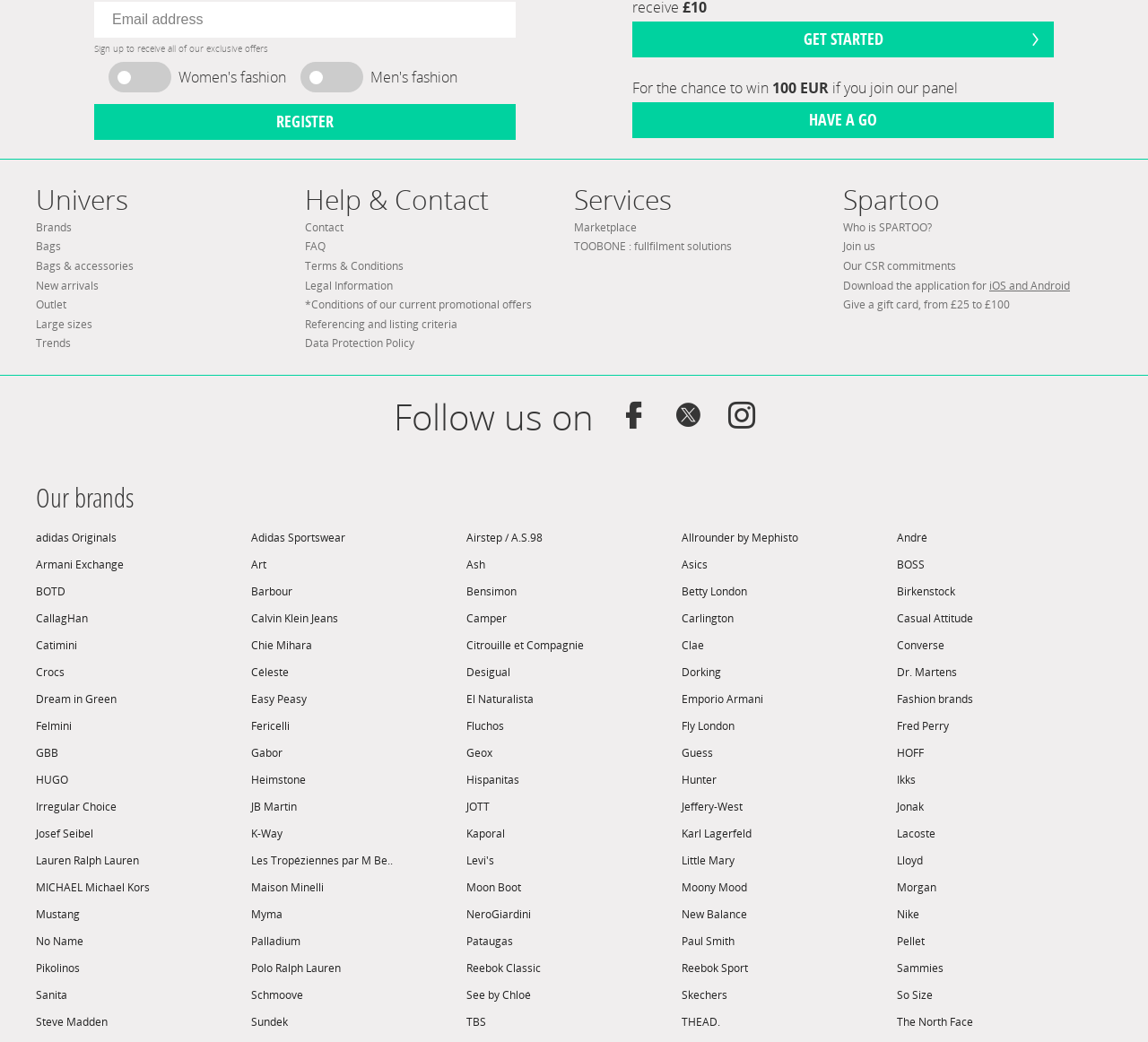Locate the bounding box coordinates of the element you need to click to accomplish the task described by this instruction: "View Armani Exchange".

[0.031, 0.084, 0.219, 0.11]